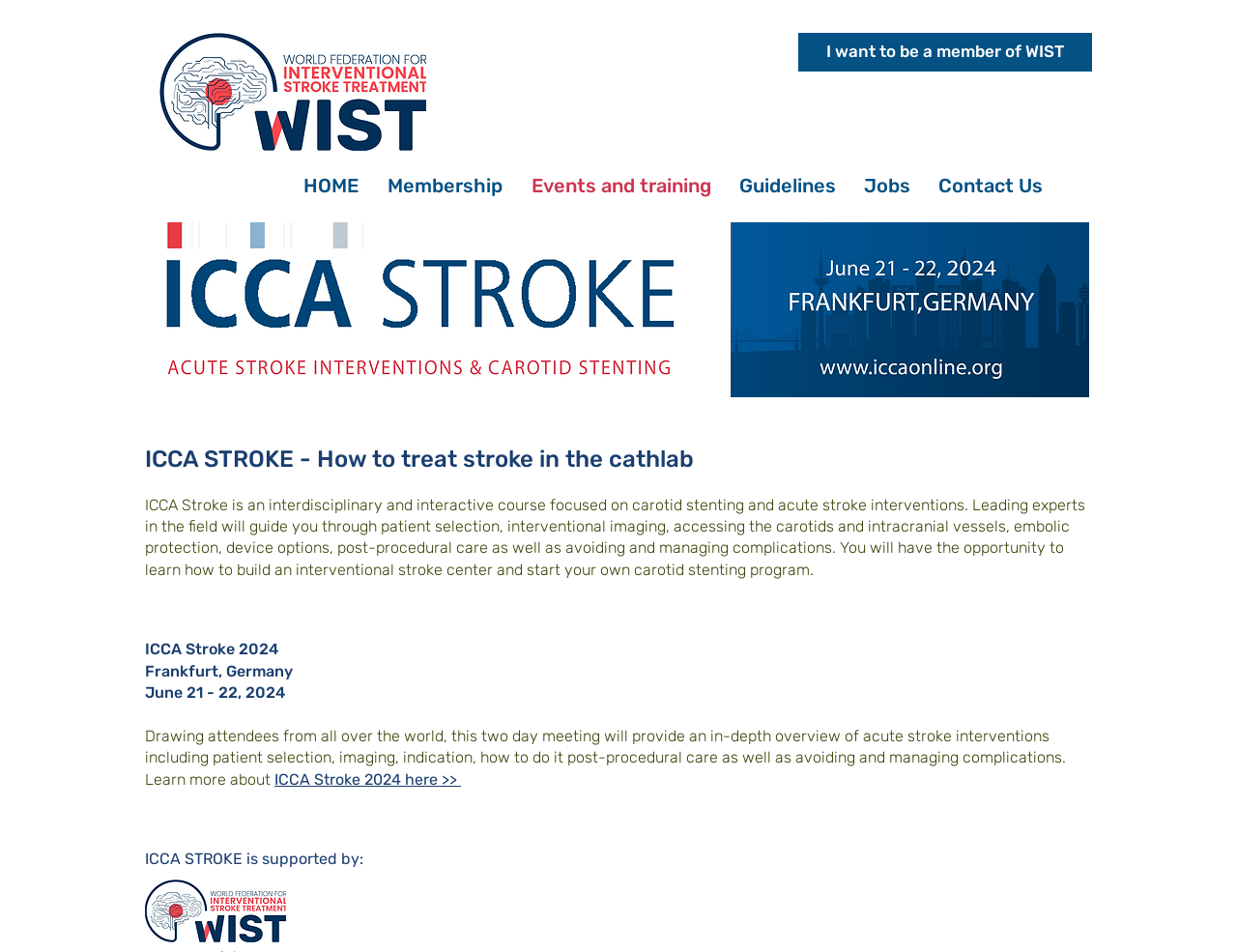Locate the bounding box coordinates of the clickable part needed for the task: "Click the WIST logo".

[0.129, 0.035, 0.345, 0.158]